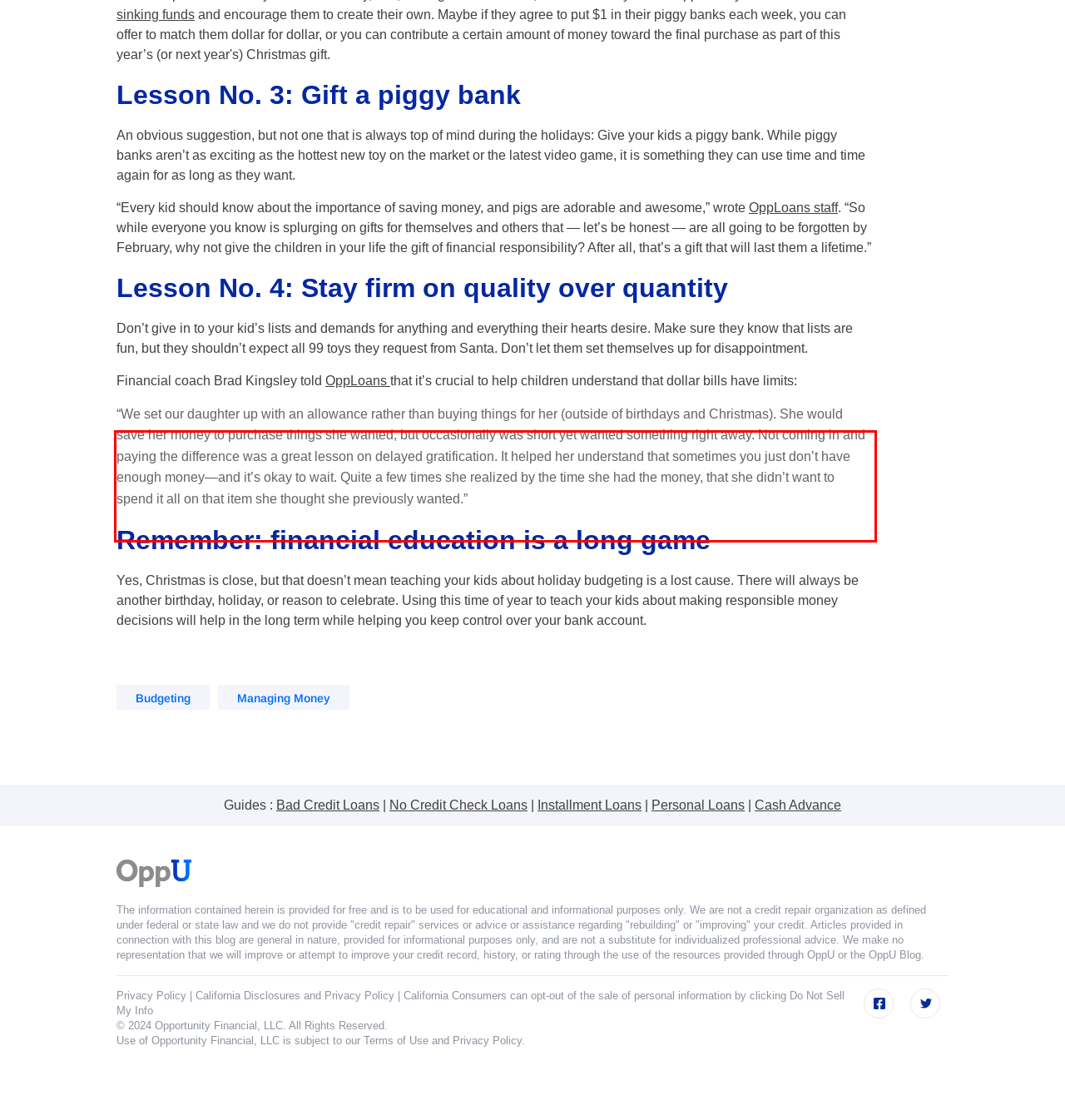Given a webpage screenshot, locate the red bounding box and extract the text content found inside it.

“We set our daughter up with an allowance rather than buying things for her (outside of birthdays and Christmas). She would save her money to purchase things she wanted, but occasionally was short yet wanted something right away. Not coming in and paying the difference was a great lesson on delayed gratification. It helped her understand that sometimes you just don’t have enough money—and it’s okay to wait. Quite a few times she realized by the time she had the money, that she didn’t want to spend it all on that item she thought she previously wanted.”